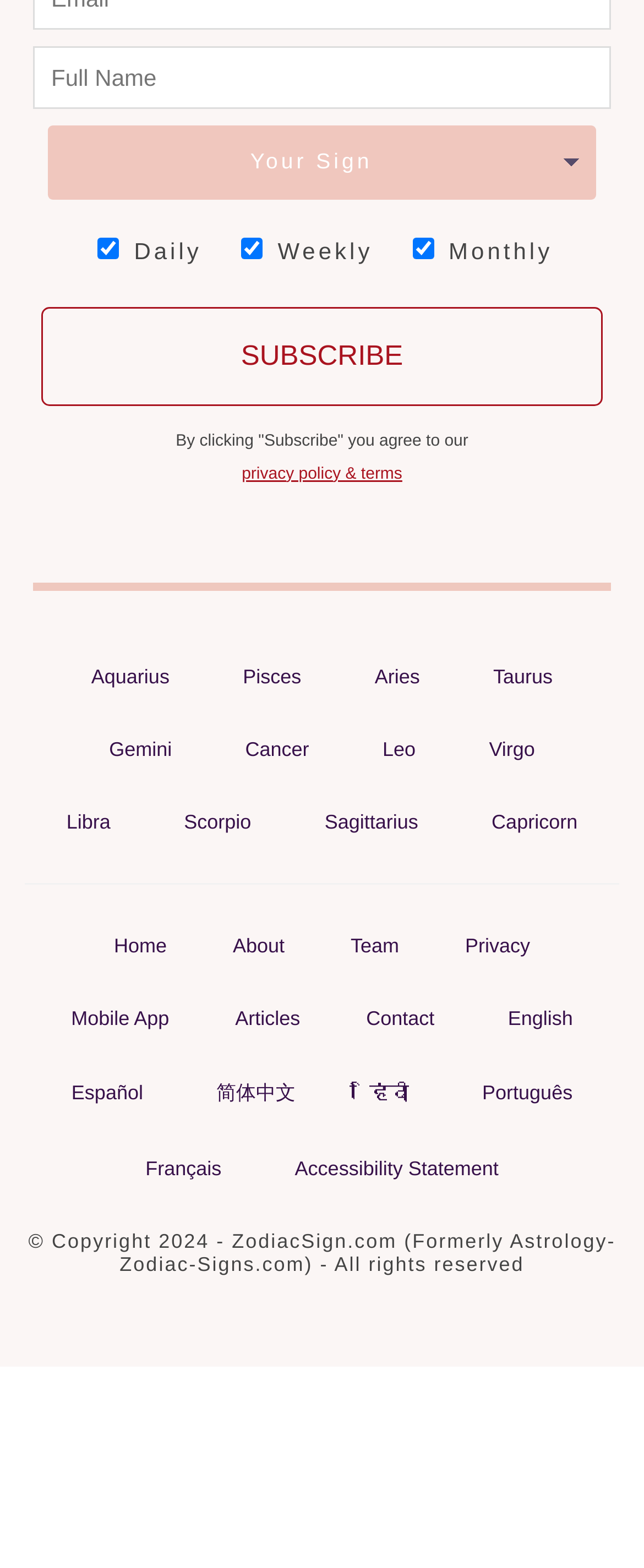Determine the bounding box coordinates for the clickable element to execute this instruction: "Subscribe to the newsletter". Provide the coordinates as four float numbers between 0 and 1, i.e., [left, top, right, bottom].

[0.064, 0.195, 0.936, 0.259]